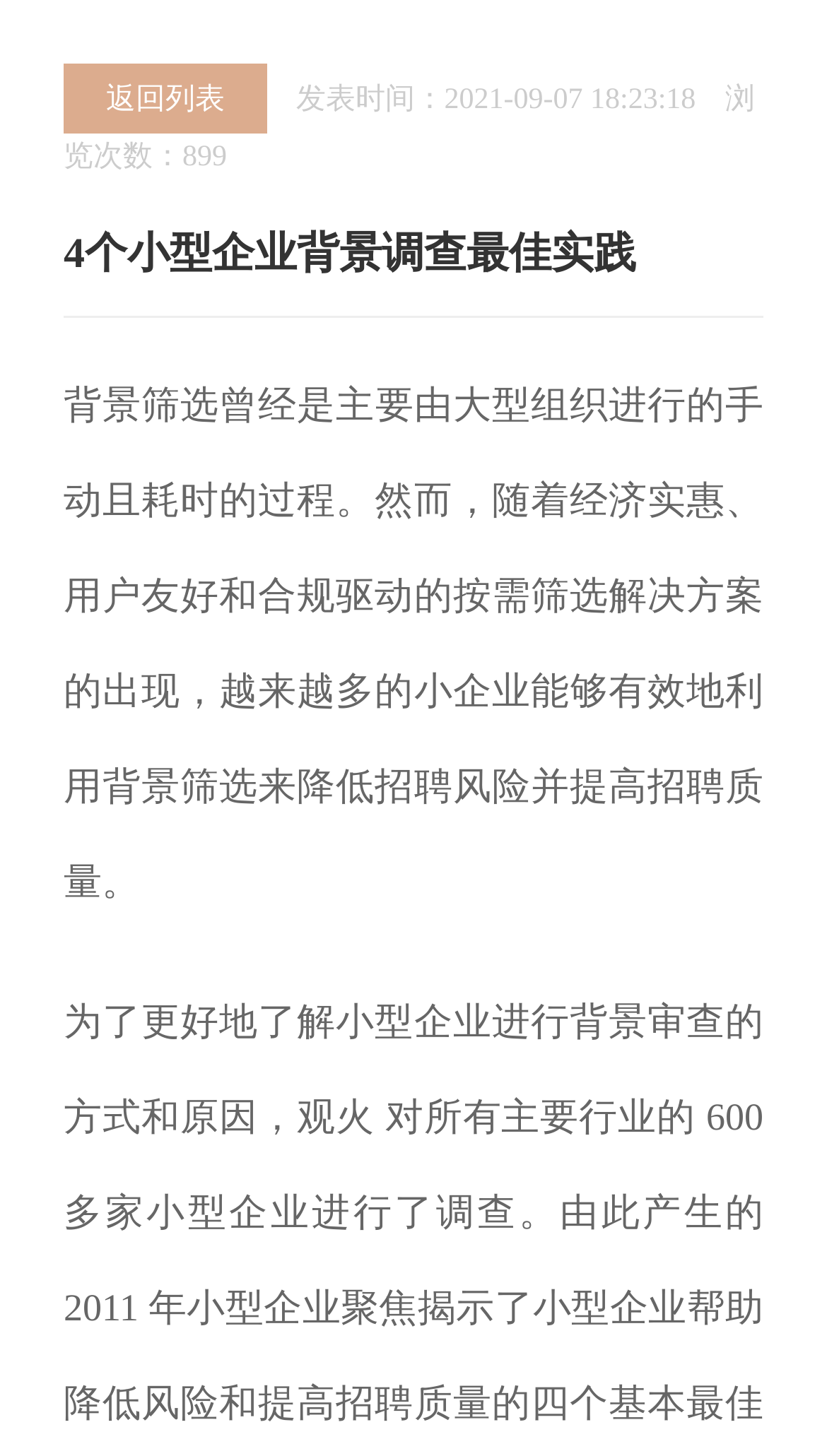What is the purpose of background checks? Examine the screenshot and reply using just one word or a brief phrase.

Reduce recruitment risks